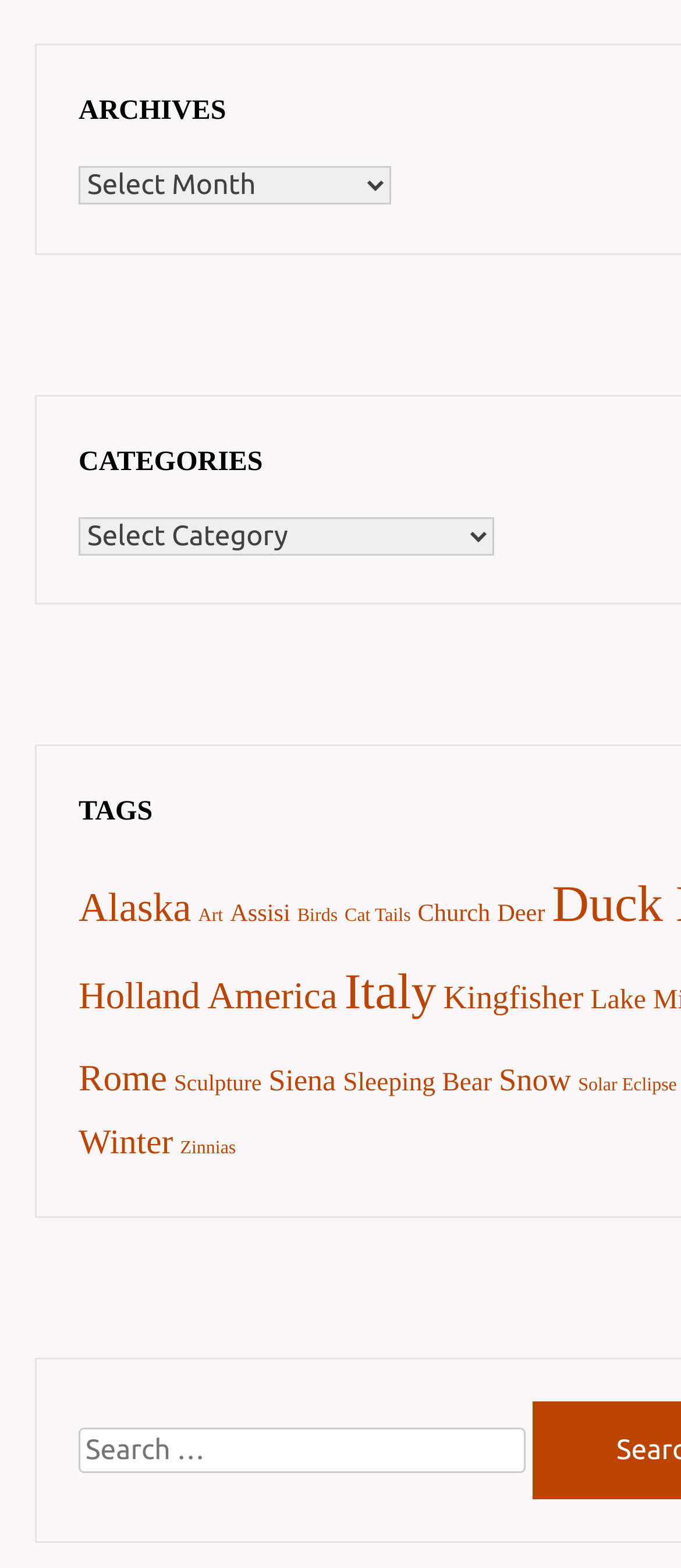Return the bounding box coordinates of the UI element that corresponds to this description: "Holland America". The coordinates must be given as four float numbers in the range of 0 and 1, [left, top, right, bottom].

[0.115, 0.622, 0.495, 0.648]